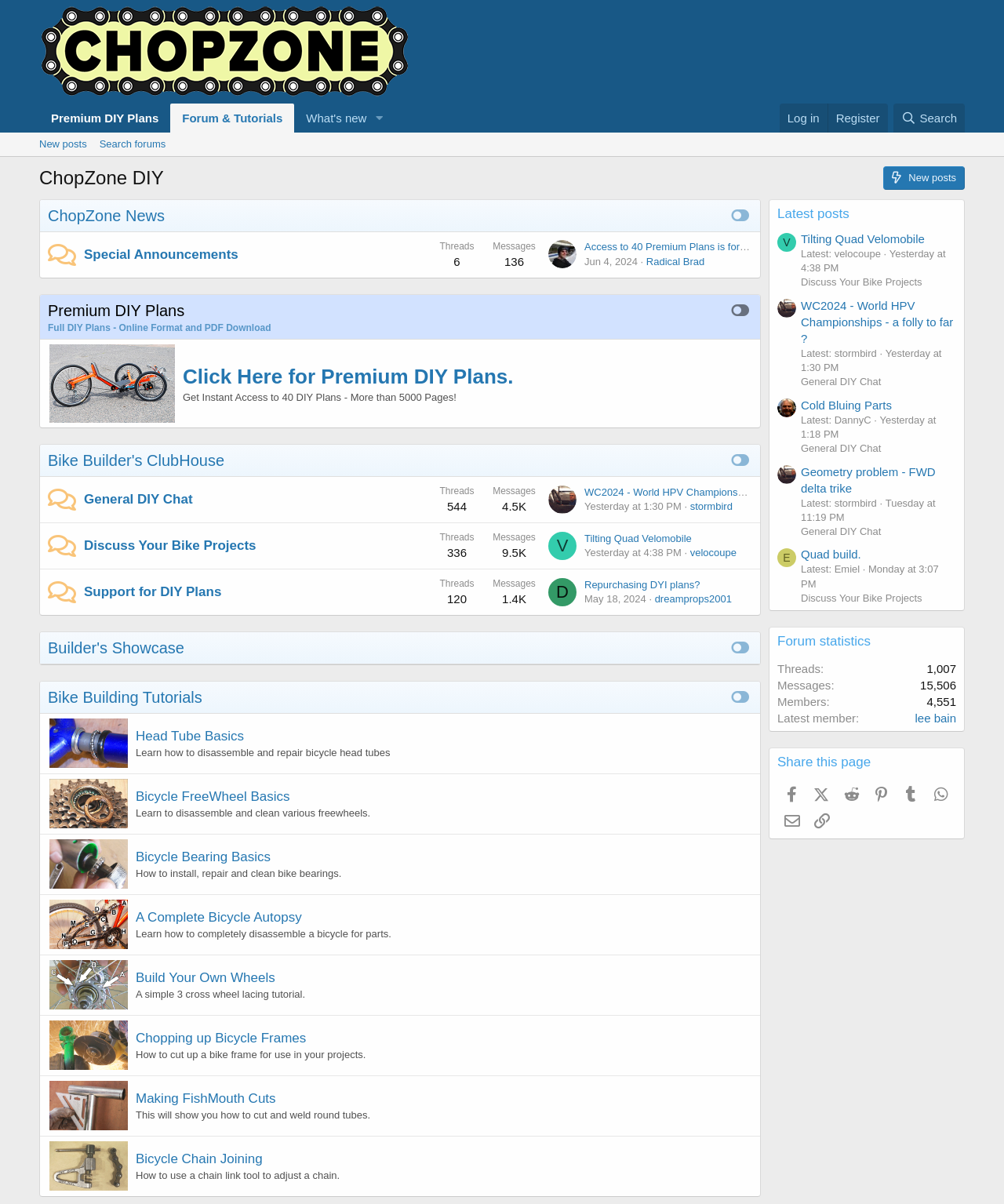How many premium DIY plans are available?
From the image, respond using a single word or phrase.

40